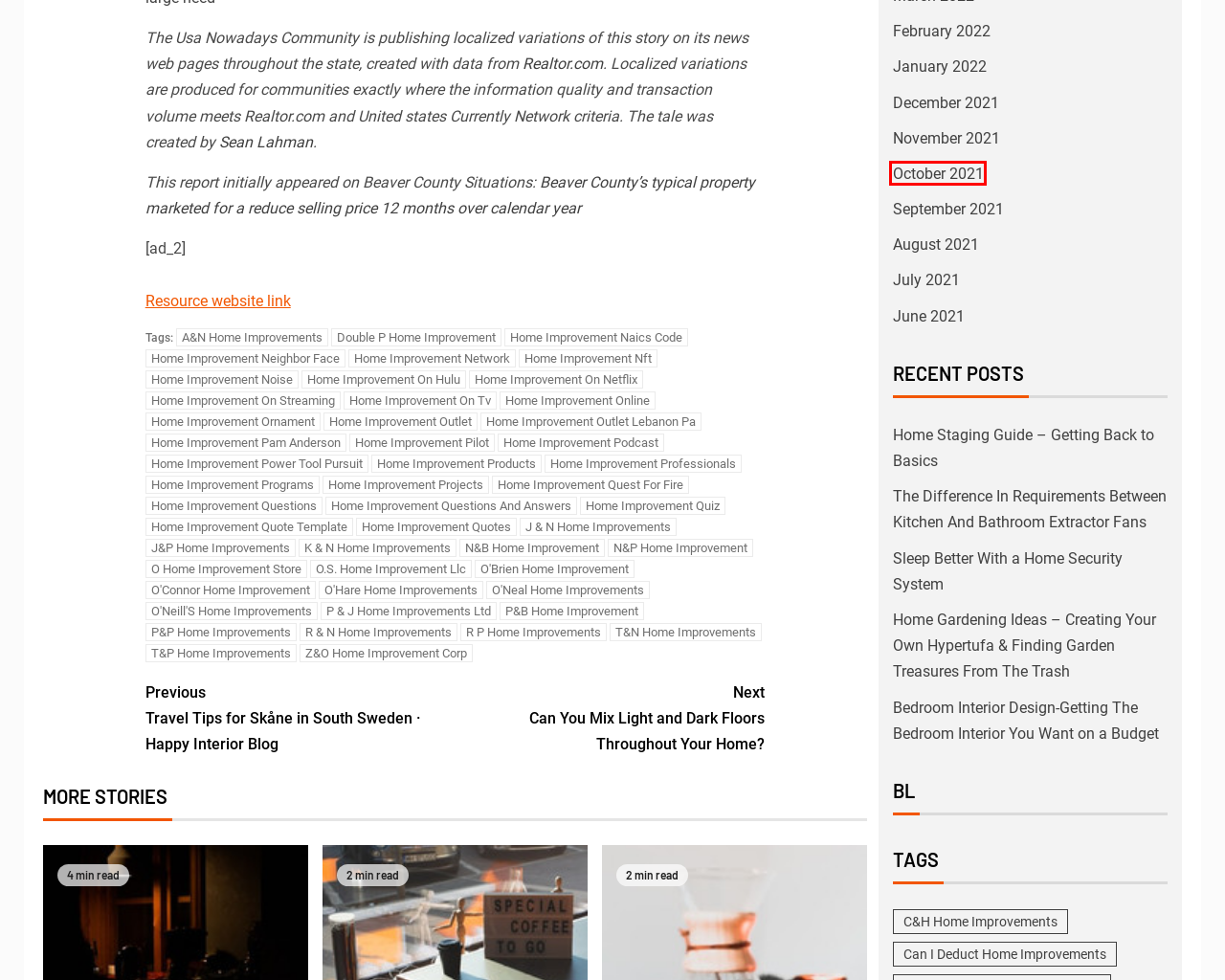You are provided with a screenshot of a webpage containing a red rectangle bounding box. Identify the webpage description that best matches the new webpage after the element in the bounding box is clicked. Here are the potential descriptions:
A. Home Improvement Quotes – Colintimberlake
B. O’Connor Home Improvement – Colintimberlake
C. Home Improvement On Hulu – Colintimberlake
D. June 2021 – Colintimberlake
E. October 2021 – Colintimberlake
F. Home Improvement Questions – Colintimberlake
G. Home Improvement Programs – Colintimberlake
H. O’Neill’S Home Improvements – Colintimberlake

E